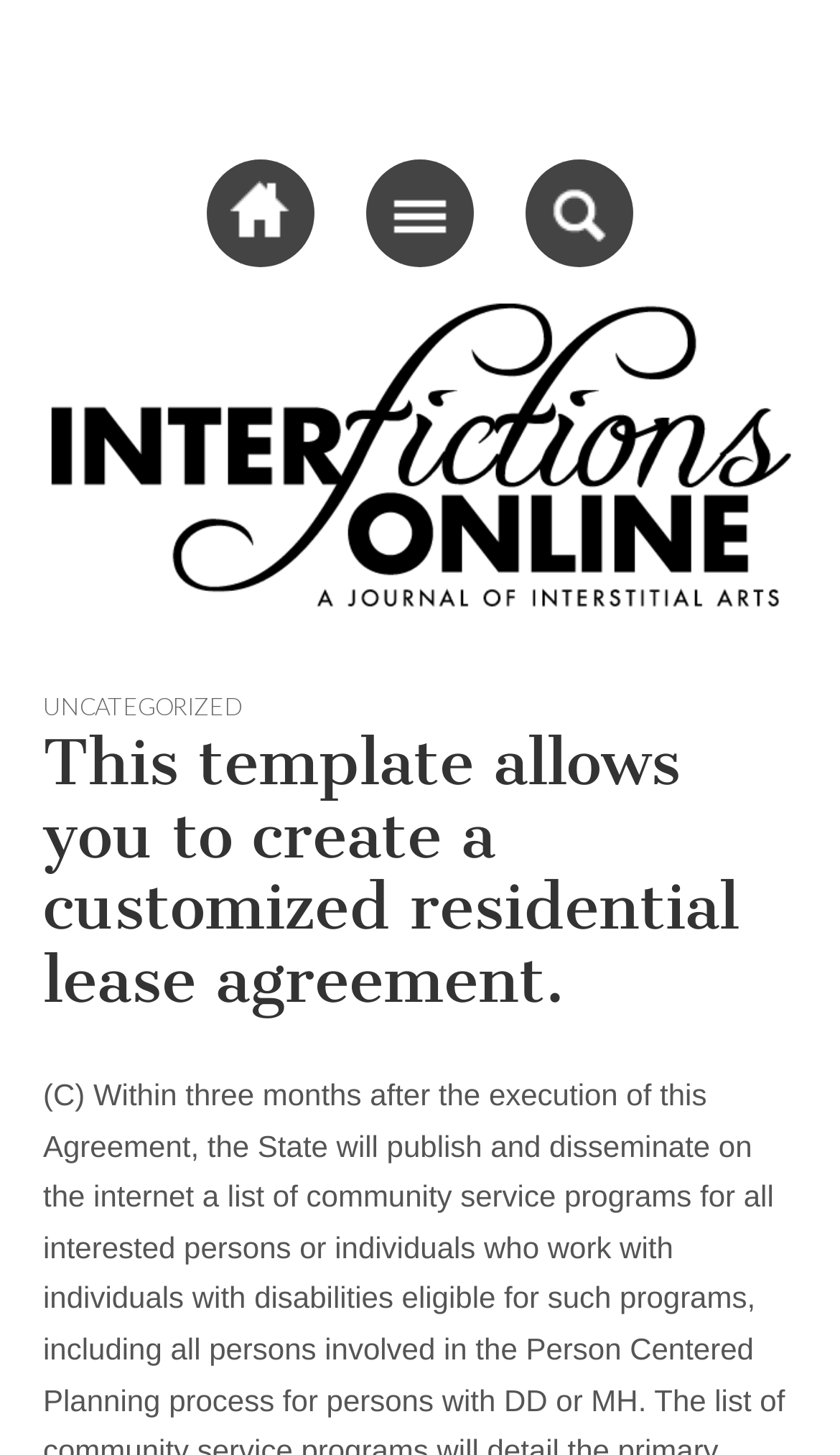Create an elaborate caption for the webpage.

The webpage appears to be a template for creating a customized residential lease agreement on the Interfictions Online platform. At the top of the page, there is a heading that reads "Interfictions Online" with a link to the platform's homepage. Below this heading, there is a sub-menu with three links, although their text is not specified.

To the right of the sub-menu, there is an image that spans the width of the page, with the text "Interfictions ONline: A Journal of Interstitial Arts" embedded within it. Below the image, there are two headings: "UNCATEGORIZED" and "This template allows you to create a customized residential lease agreement." The "UNCATEGORIZED" heading has a link to a related page, while the second heading appears to be a description of the template's purpose.

Overall, the page seems to be a resource for creating a customized residential lease agreement, with links to related pages and a brief description of the template's functionality.